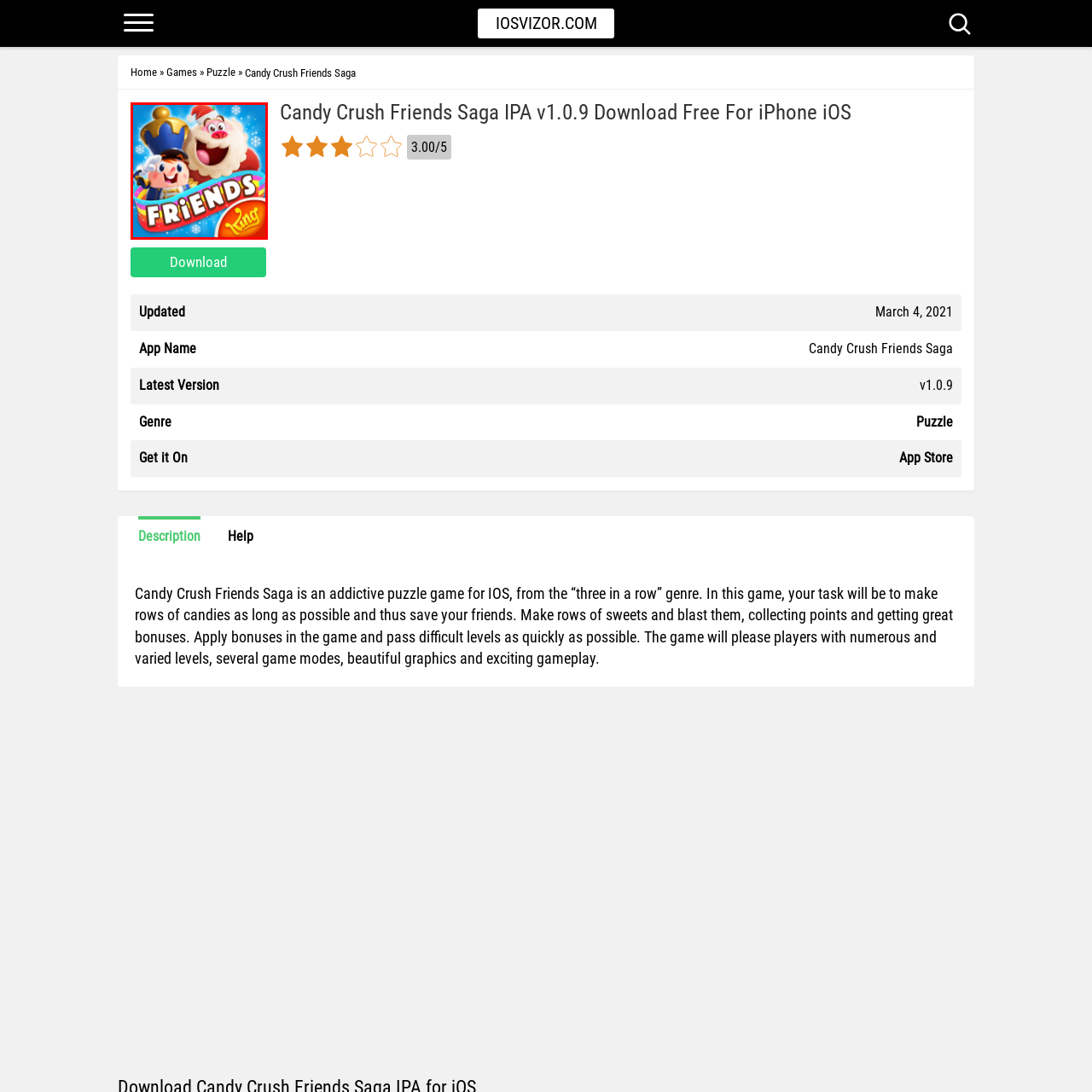What is the theme of the game emphasized by the logo?
Analyze the content within the red bounding box and offer a detailed answer to the question.

The caption highlights the emphasis on friendship and fun gameplay in the game Candy Crush Friends Saga, which is reflected in the cheerful and festive atmosphere of the logo.